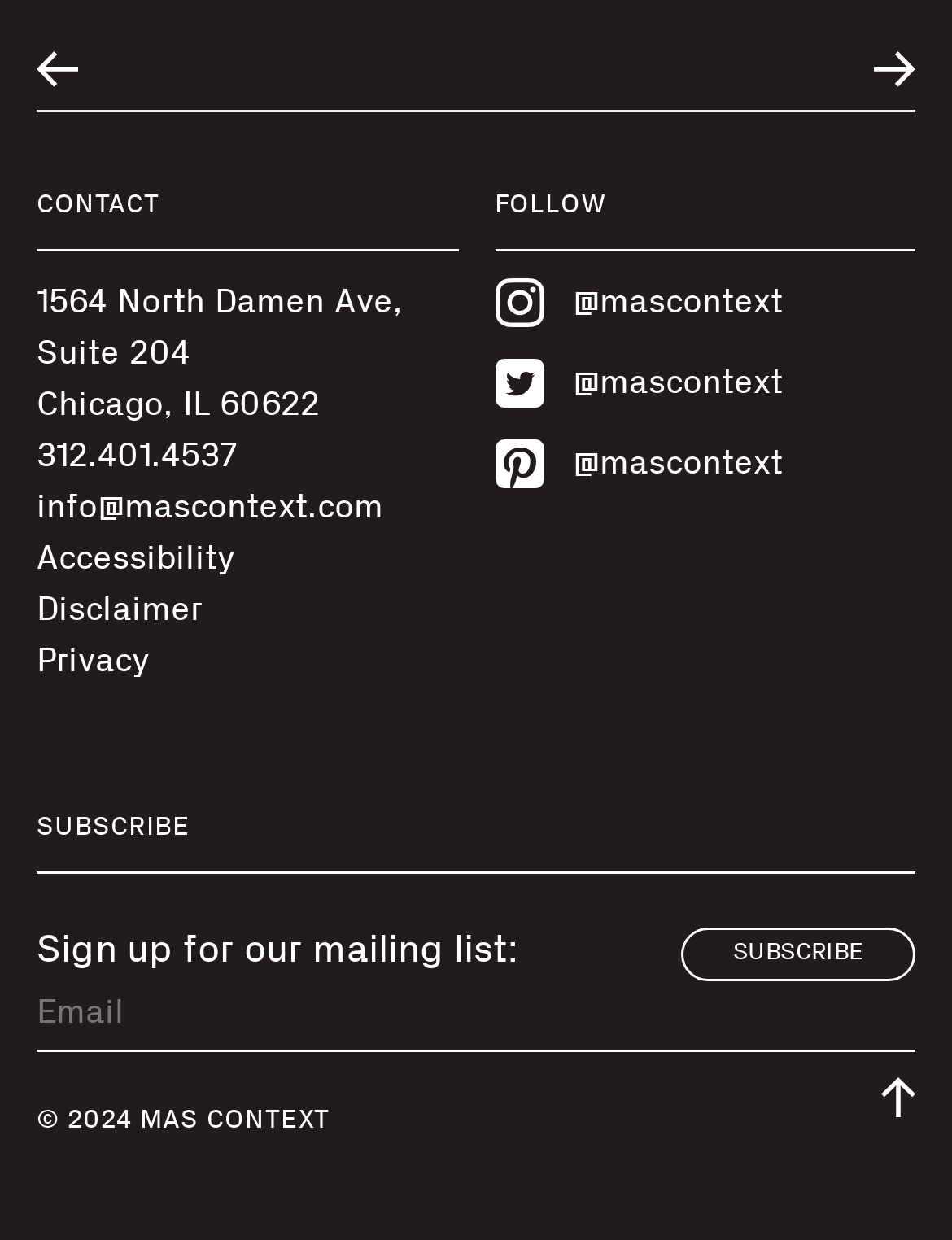Please find the bounding box coordinates for the clickable element needed to perform this instruction: "Go to previous related entry".

[0.038, 0.042, 0.082, 0.071]